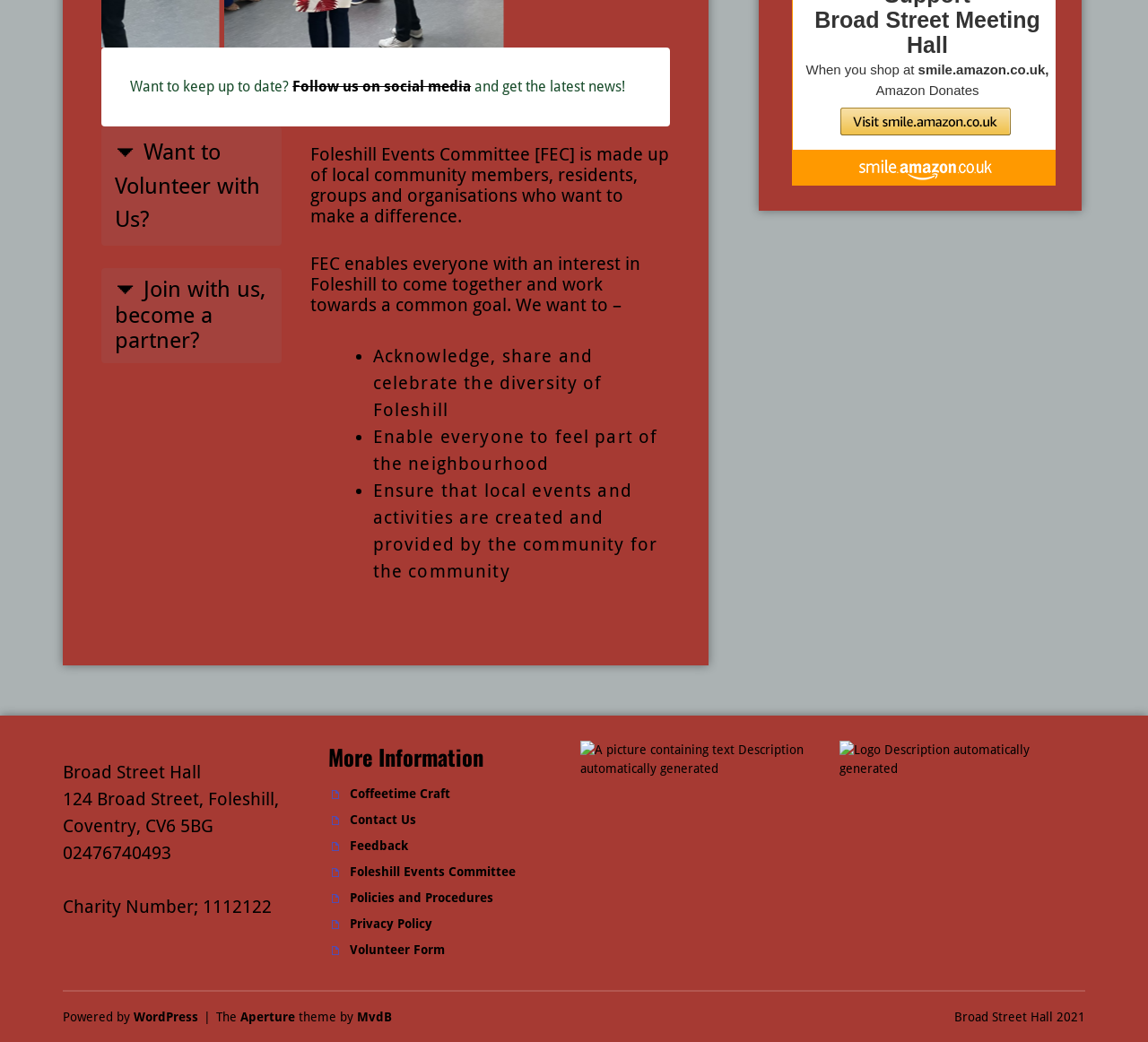Please determine the bounding box coordinates of the element's region to click in order to carry out the following instruction: "Go to the 'Community' page". The coordinates should be four float numbers between 0 and 1, i.e., [left, top, right, bottom].

None